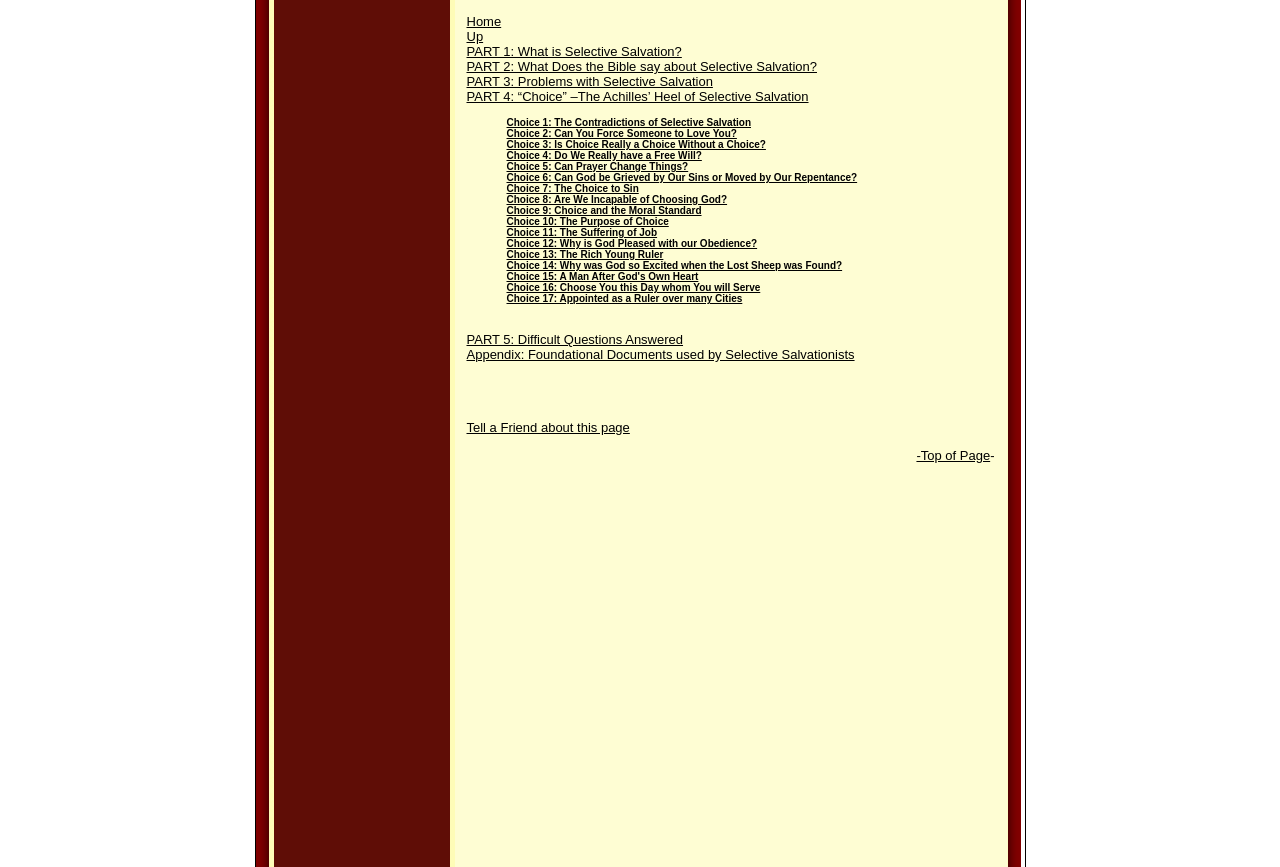How many parts are there in the discussion of Selective Salvation?
Please answer the question with as much detail as possible using the screenshot.

There are five parts mentioned on the webpage, namely PART 1: What is Selective Salvation?, PART 2: What Does the Bible say about Selective Salvation?, PART 3: Problems with Selective Salvation, PART 4: “Choice” –The Achilles’ Heel of Selective Salvation, and PART 5: Difficult Questions Answered.